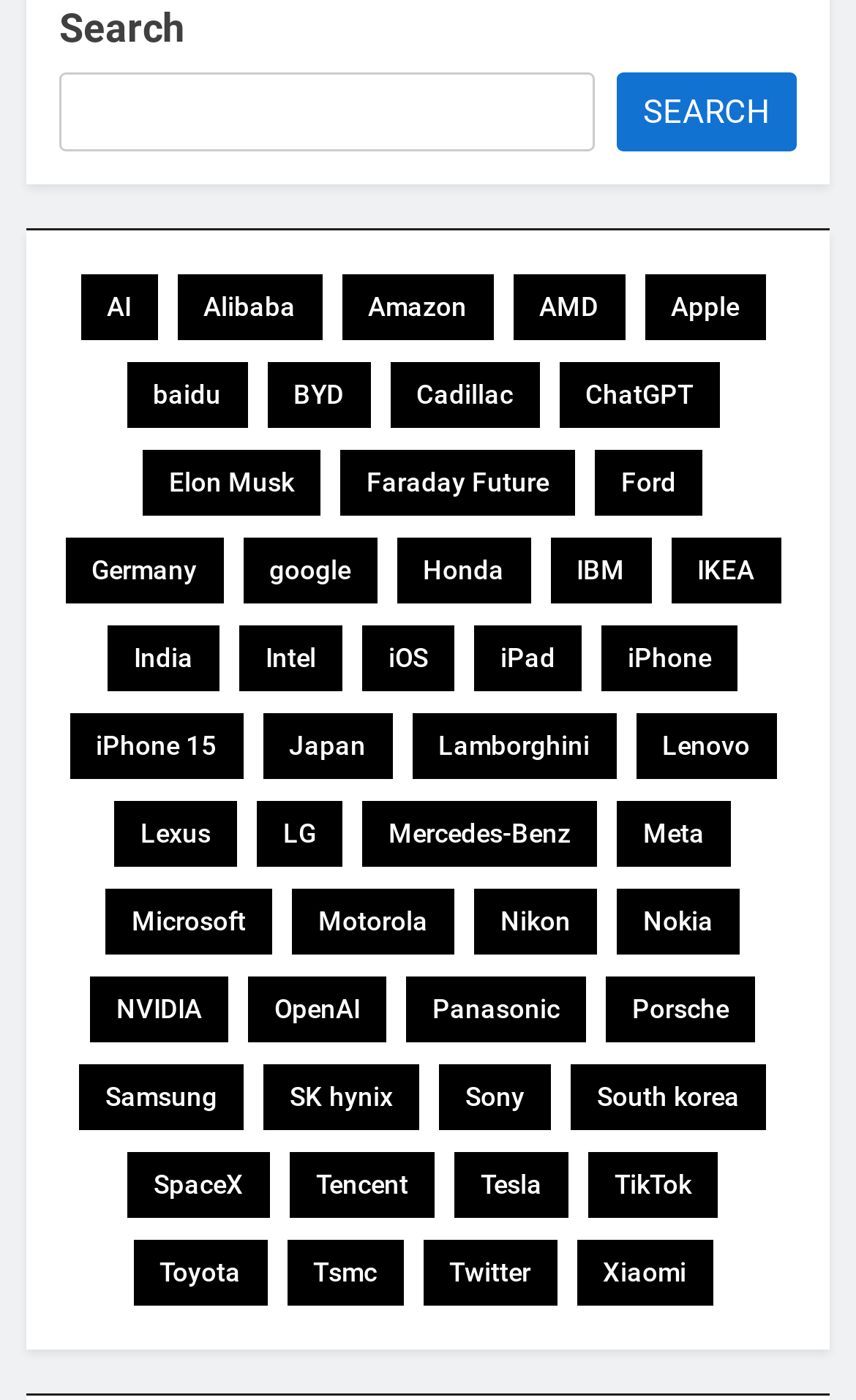Determine the bounding box coordinates of the target area to click to execute the following instruction: "View Apple items."

[0.753, 0.196, 0.894, 0.243]